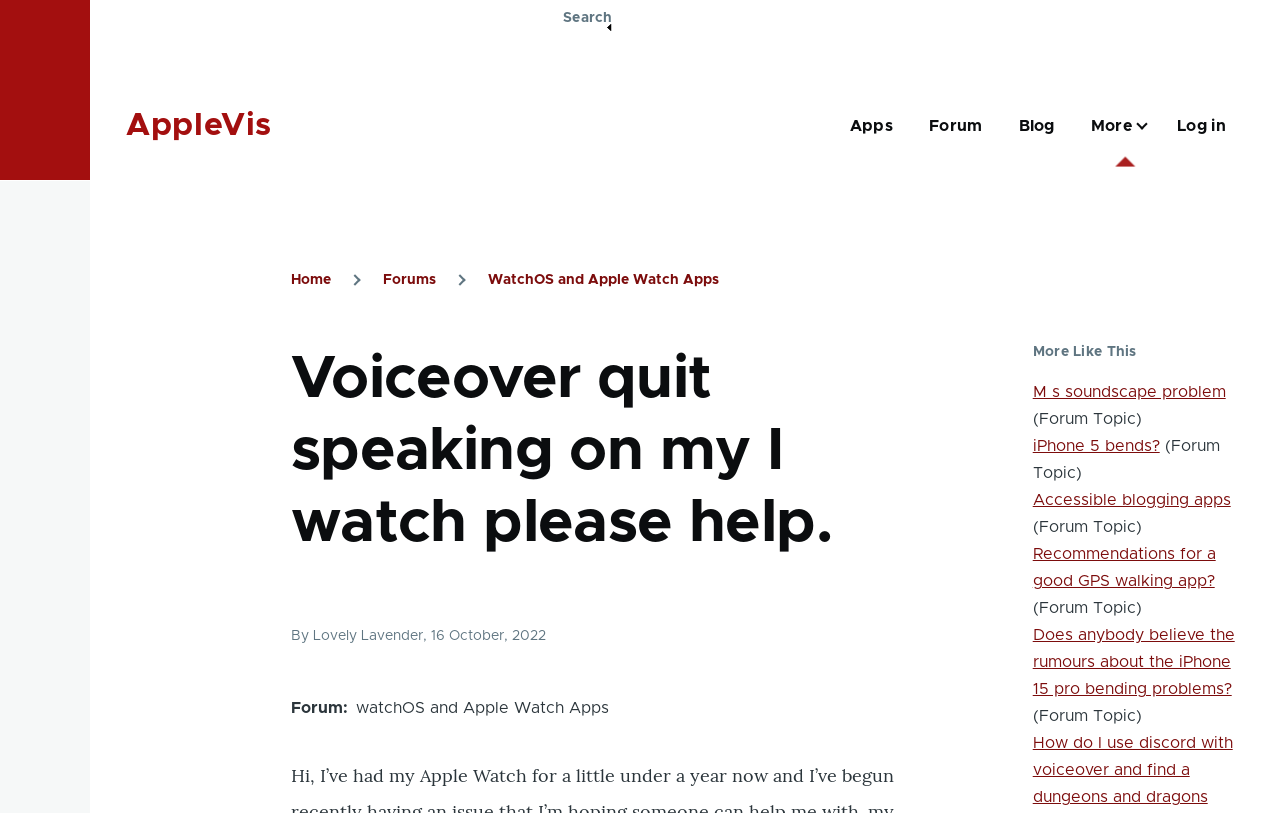Give a concise answer of one word or phrase to the question: 
What is the name of the website?

AppleVis